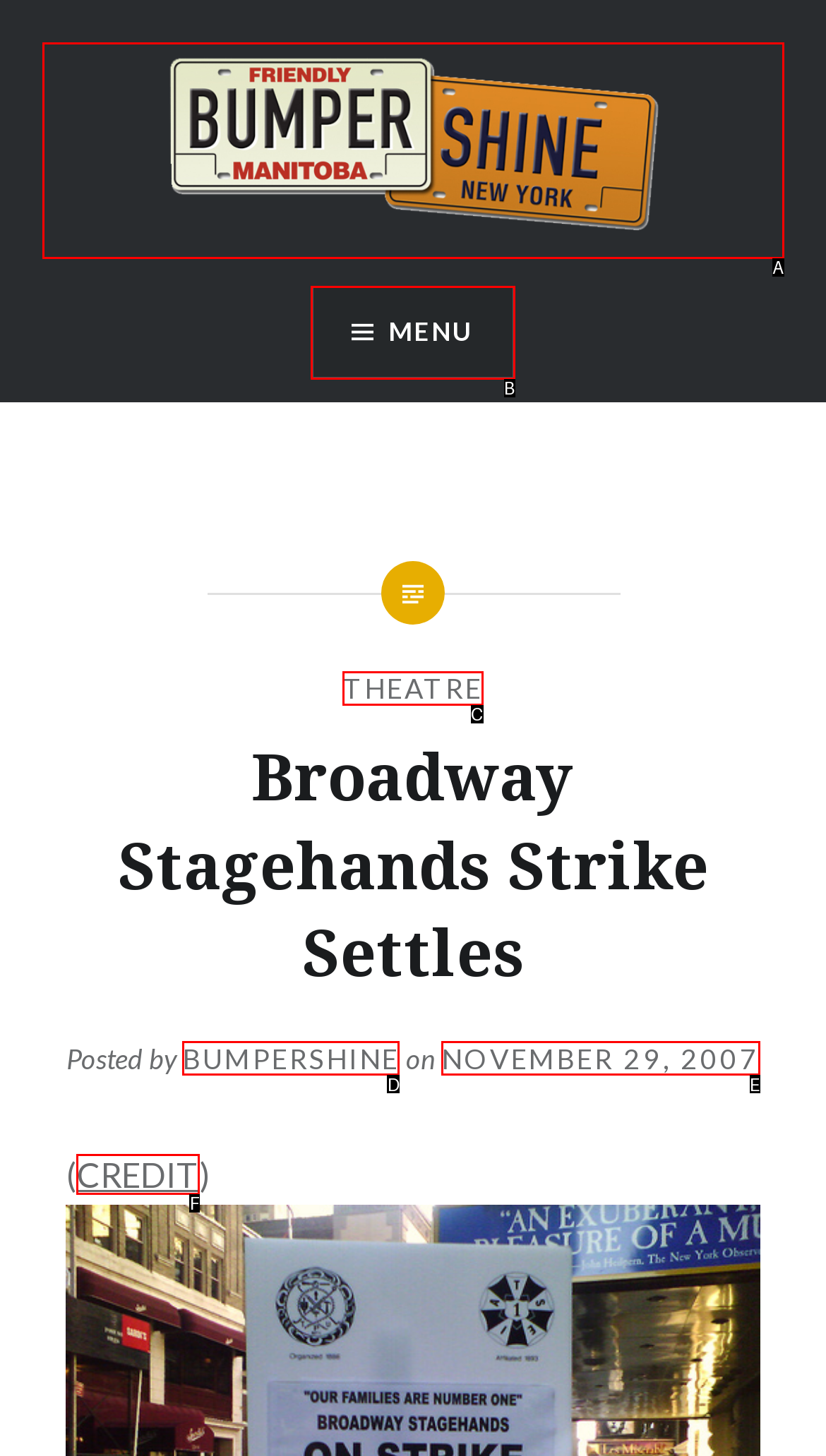Select the HTML element that best fits the description: Menu
Respond with the letter of the correct option from the choices given.

B